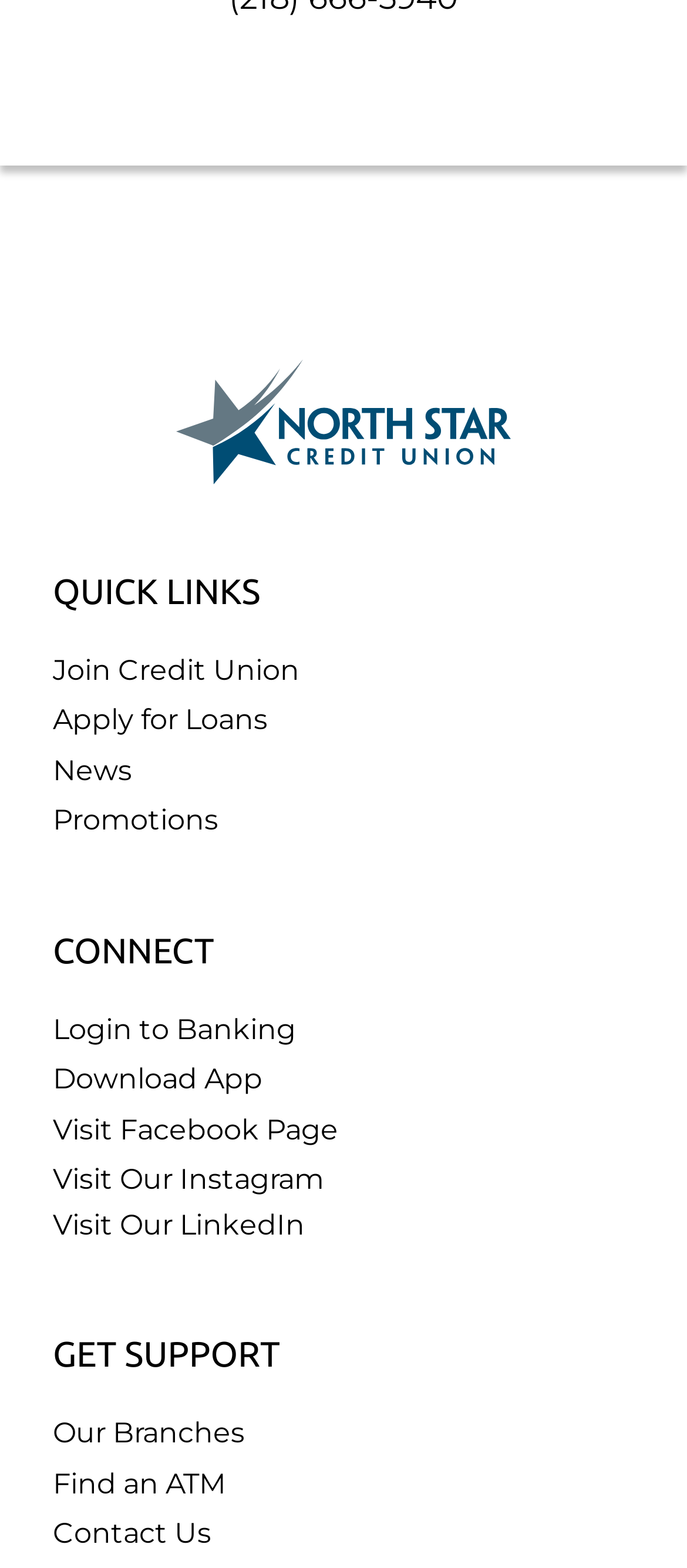Determine the bounding box coordinates for the region that must be clicked to execute the following instruction: "Login to Banking".

[0.077, 0.645, 0.431, 0.667]